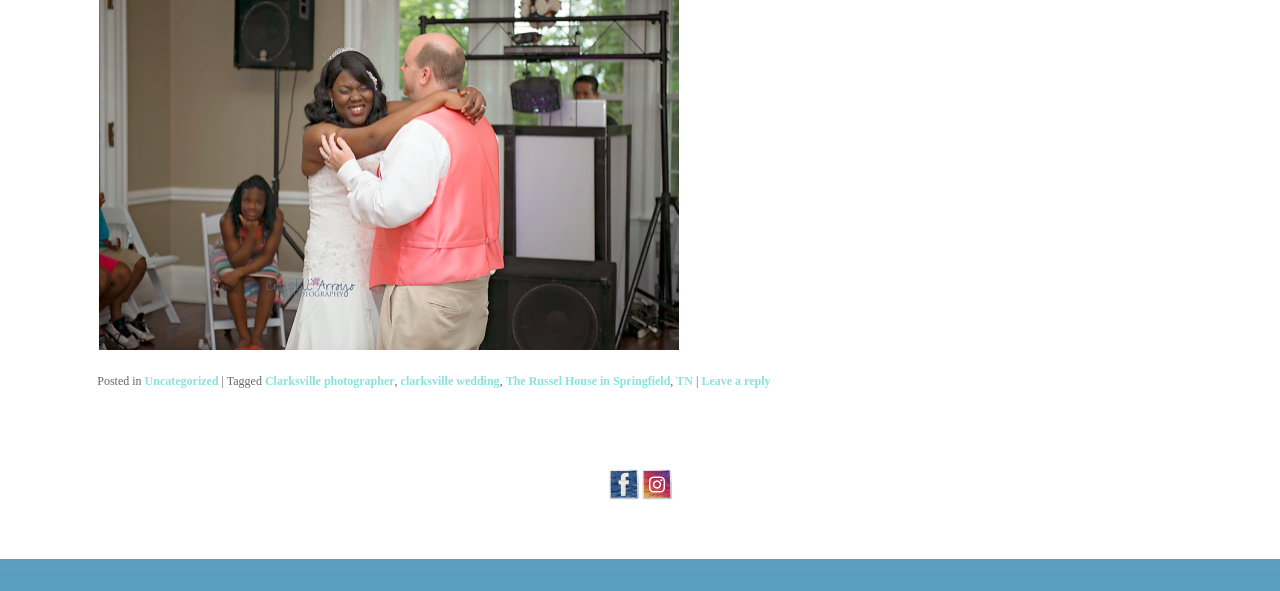What type of photographer is mentioned?
Please give a detailed and elaborate answer to the question based on the image.

I found a link in the footer section of the webpage saying 'Clarksville photographer', which suggests that the post is related to a photographer from Clarksville.